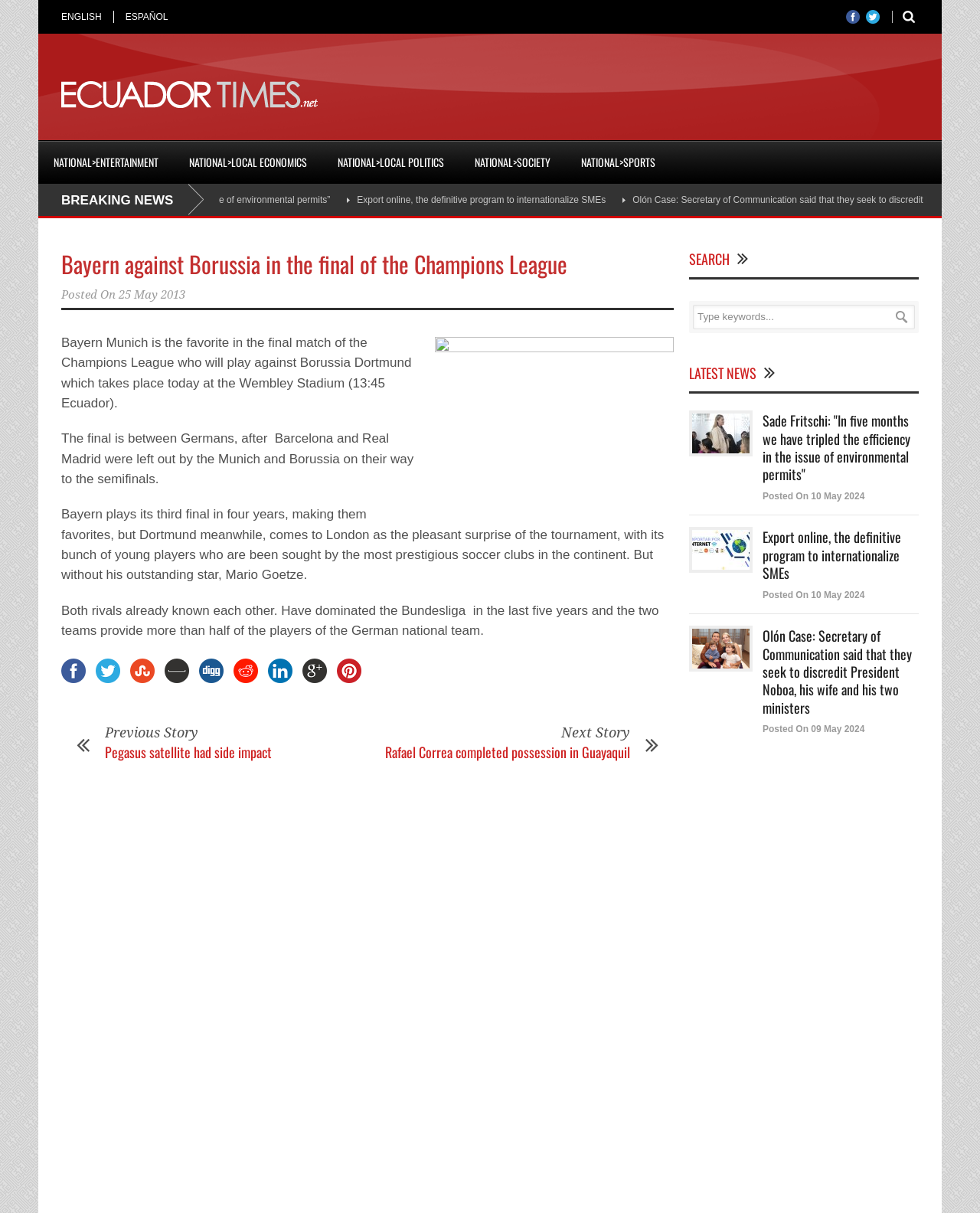Articulate a detailed summary of the webpage's content and design.

The webpage is a news website with a focus on Ecuadorian news, sports, and entertainment. At the top, there are links to switch between English and Spanish languages, as well as social media links to Facebook and Twitter. A button is located at the top right corner, but its purpose is unclear.

Below the language links, there is a horizontal menu with categories such as National, Entertainment, Local Economics, Local Politics, Society, and Sports. Each category has a link to a specific section of the website.

The main content of the webpage is an article about the Champions League final between Bayern and Borussia. The article has a heading, a brief summary, and several paragraphs of text. There is also an image related to the article.

To the right of the article, there is a section with a heading "BREAKING NEWS" and a link to an article about exporting online, a program to internationalize SMEs. Below this section, there is an advertisement iframe.

Further down the page, there are several links to other news articles, each with a heading and a brief summary. These articles are categorized into "LATEST NEWS" and are displayed in a list format. Each article has a link to read more, as well as an image and a "Posted On" date.

At the top right corner of the page, there is a search bar with a heading "SEARCH" and a textbox to enter keywords. A button is located next to the search bar, but its purpose is unclear.

Overall, the webpage is a news website with a focus on Ecuadorian news, sports, and entertainment, featuring a main article and several links to other news articles.